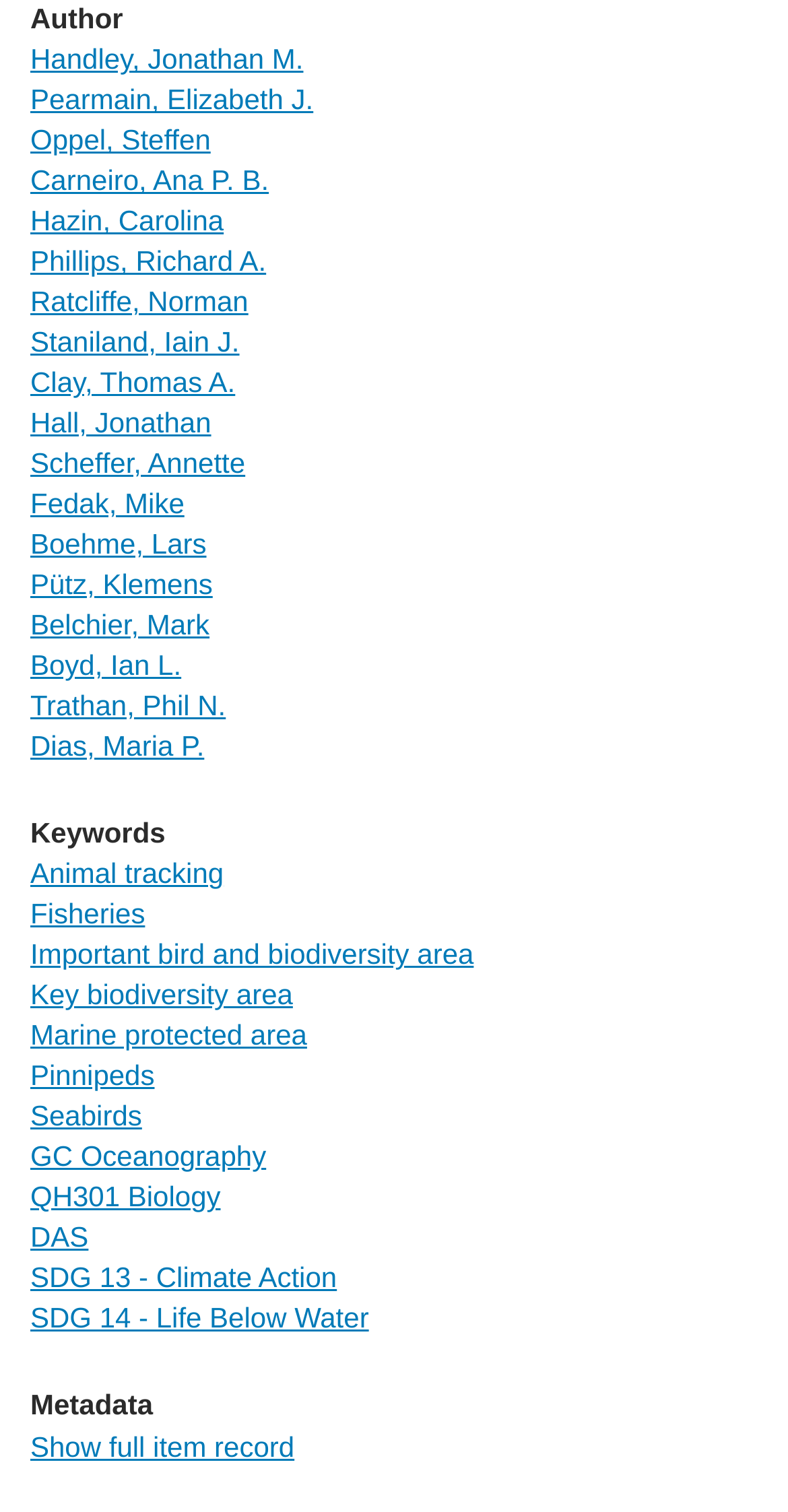Locate the bounding box coordinates of the element you need to click to accomplish the task described by this instruction: "Explore keywords".

[0.038, 0.541, 0.962, 0.562]